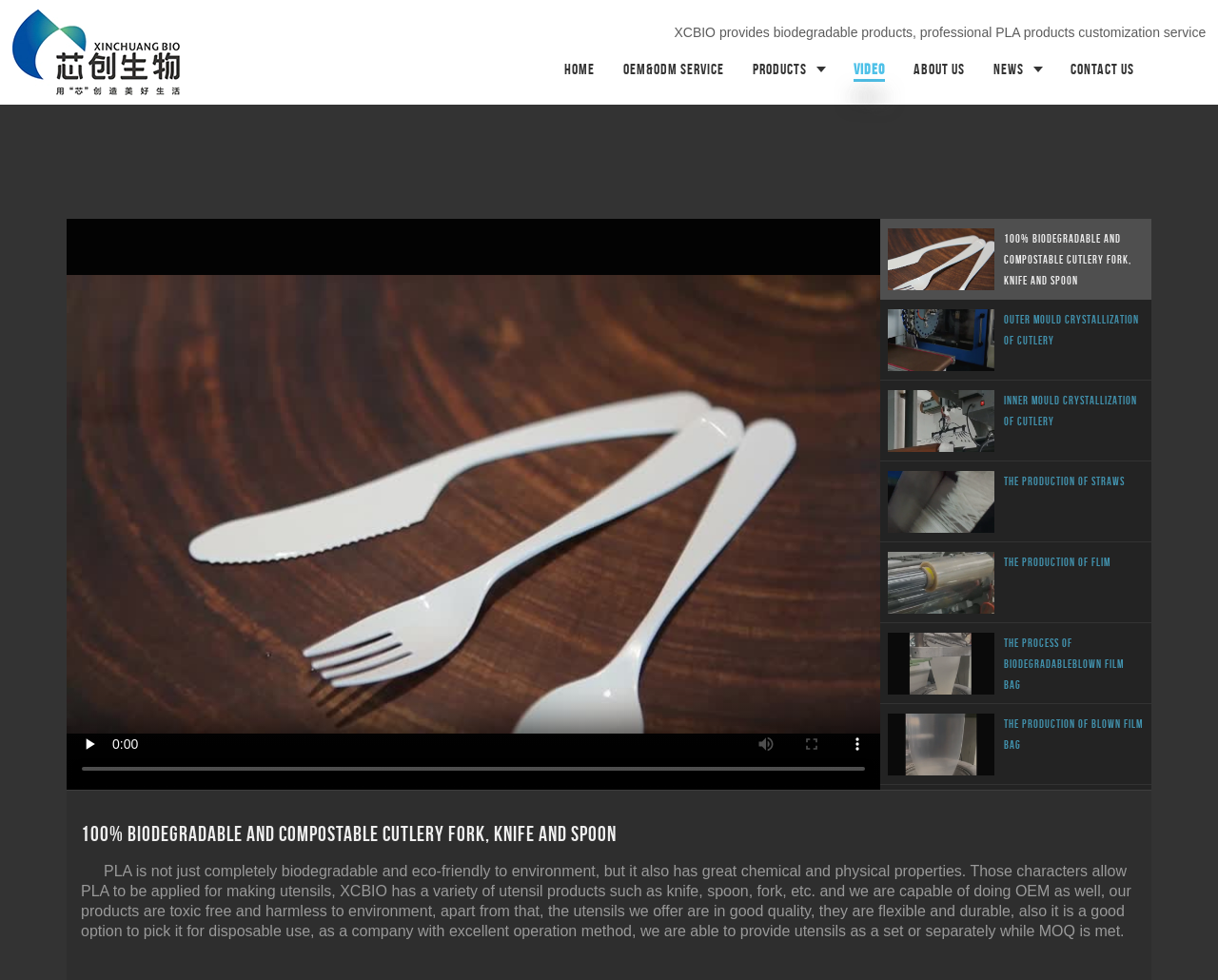Answer with a single word or phrase: 
What type of products does XCBIO provide?

Biodegradable products